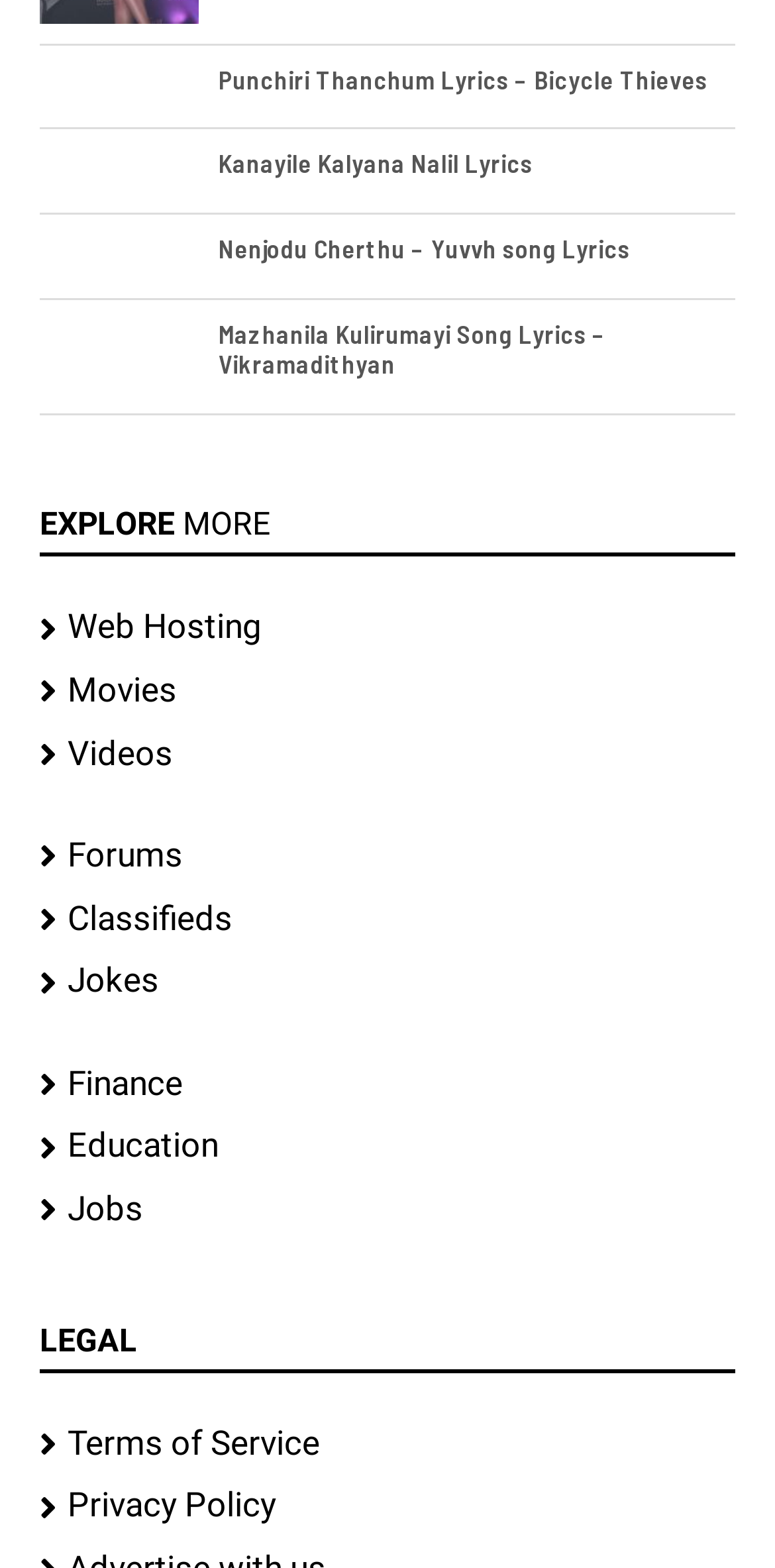Utilize the information from the image to answer the question in detail:
How many categories are listed under 'EXPLORE MORE'?

Under the 'EXPLORE MORE' heading, there are 8 categories listed, which are 'Web Hosting', 'Movies', 'Videos', 'Forums', 'Classifieds', 'Jokes', 'Finance', and 'Education'. These categories are listed as links with corresponding static text elements.